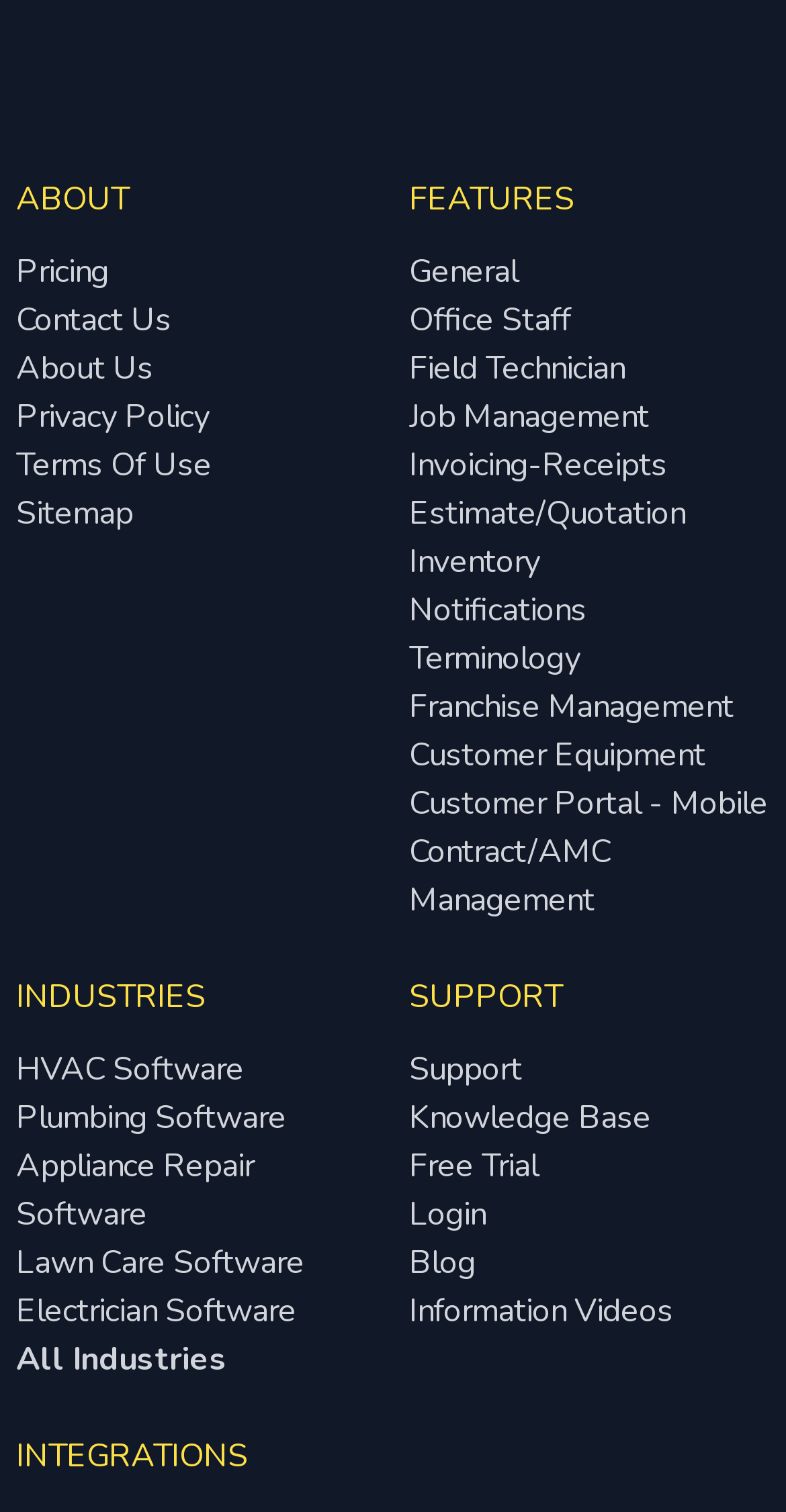Provide the bounding box coordinates of the HTML element described by the text: "Appliance Repair Software". The coordinates should be in the format [left, top, right, bottom] with values between 0 and 1.

[0.021, 0.751, 0.323, 0.823]